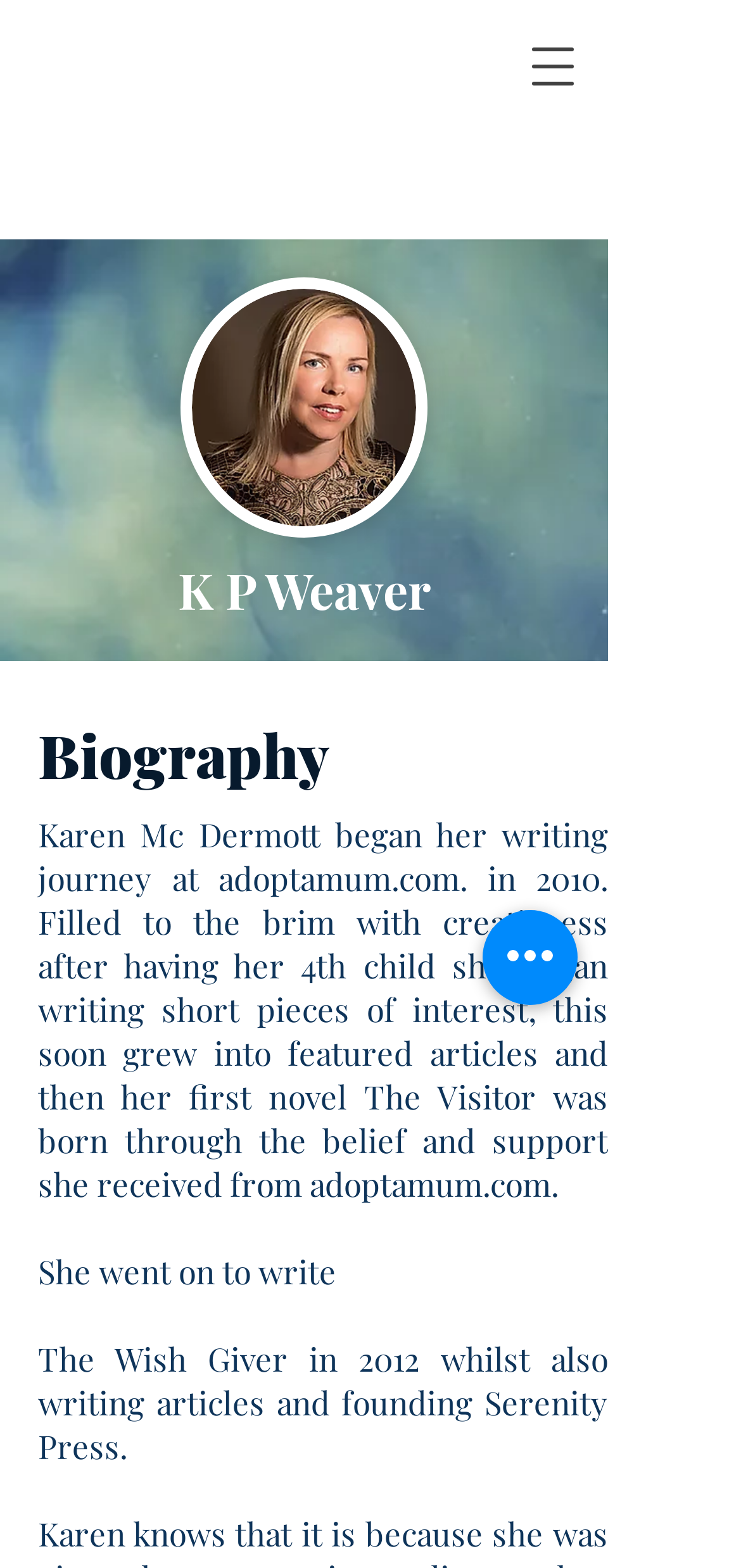Identify the bounding box coordinates for the UI element that matches this description: "aria-label="Quick actions"".

[0.651, 0.58, 0.779, 0.641]